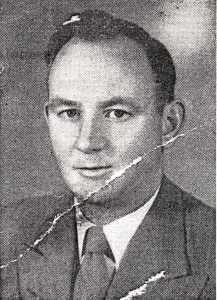When did Cr. Robert Frazer gain a council seat?
Refer to the image and respond with a one-word or short-phrase answer.

August 24, 1957